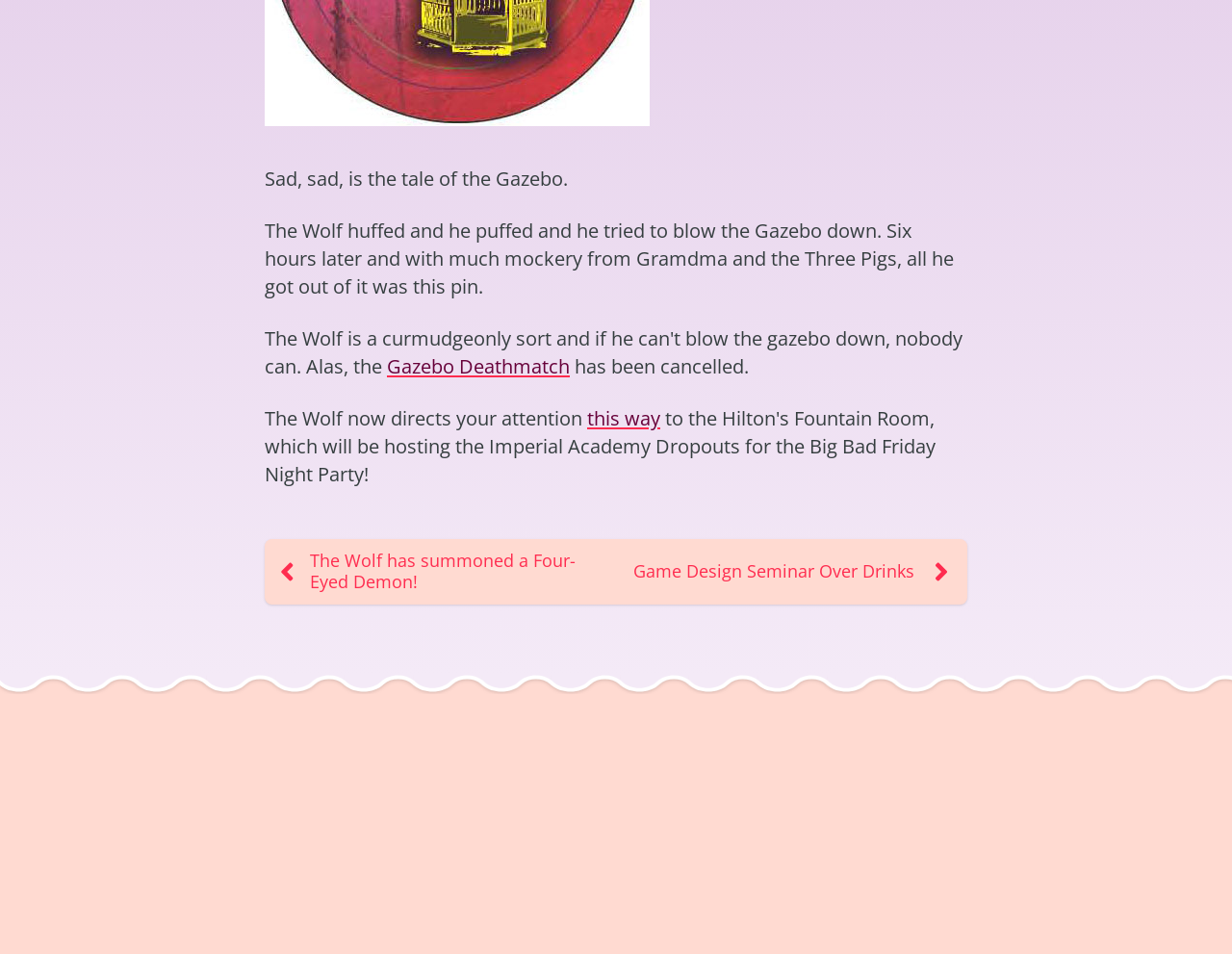Provide the bounding box coordinates of the HTML element described as: "Menu Item". The bounding box coordinates should be four float numbers between 0 and 1, i.e., [left, top, right, bottom].

None